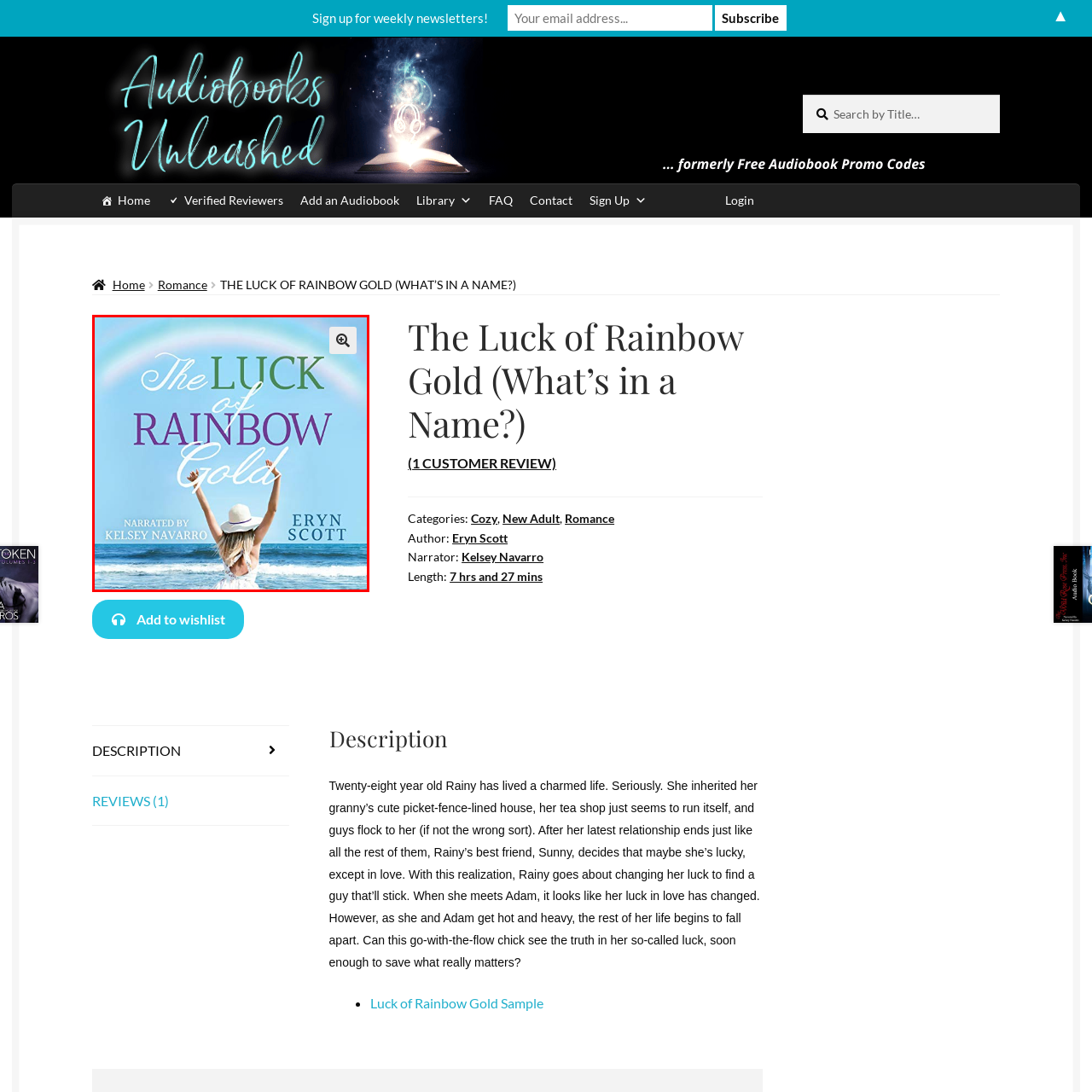Offer a detailed caption for the image that is surrounded by the red border.

The image features the cover of the audiobook "The Luck of Rainbow Gold," written by Eryn Scott and narrated by Kelsey Navarro. The design captures a vibrant scene set against a beautiful ocean backdrop, where a woman, wearing a sun hat and a light dress, stands with her arms raised in celebration. Above her, a colorful rainbow arches gracefully across a clear blue sky, symbolizing hope and a sense of adventure. The title of the book is prominently displayed in a playful typography, combining shades of green, purple, and blue, while the narrator's name is elegantly inscribed at the bottom. This cover art conveys an inviting and cheerful vibe, perfectly reflecting the book's theme of luck and romantic possibilities.